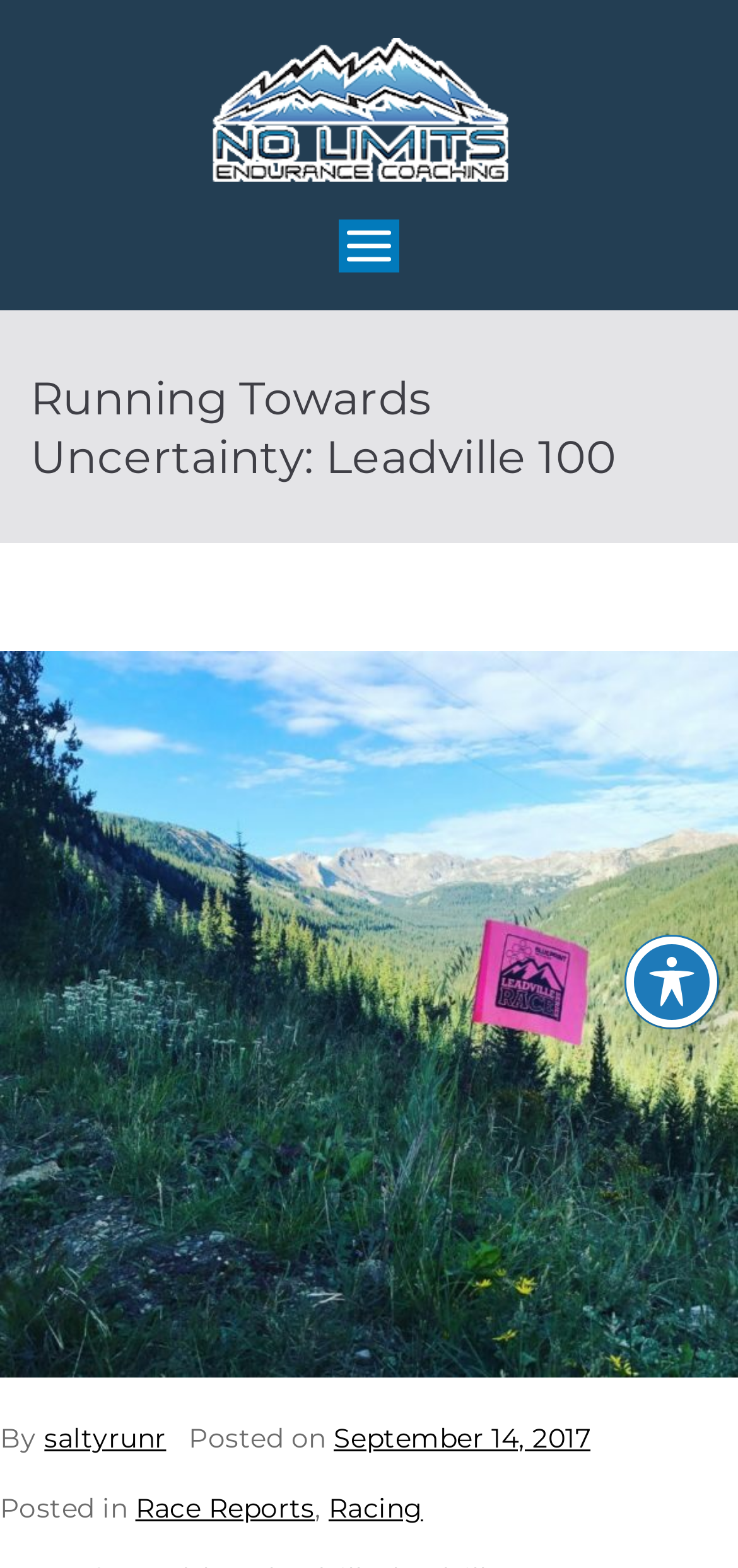Offer a detailed explanation of the webpage layout and contents.

This webpage is about a personal blog post titled "Running Towards Uncertainty: Leadville 100 Race Report". At the top left, there is a link to "No limits endurance coaching" accompanied by an image with the same text. To the right of this link, there is another link to "No Limits". Below these links, there is a short phrase "This is what we do." 

A primary menu button is located at the top center of the page, accompanied by an image. 

The main content of the page is a blog post, which starts with a heading "Running Towards Uncertainty: Leadville 100". Below the heading, there is a large image that takes up most of the width of the page, depicting a pink flag in the middle of a forest. 

The author's name "saltyrunr" and the date "September 14, 2017" are mentioned at the bottom of the image, along with categories "Race Reports" and "Racing". 

At the bottom right of the page, there is a button to toggle the accessibility toolbar, accompanied by an image. 

The meta description provides a glimpse into the blog post's content, which seems to be a personal reflection on taking risks and uncertainty, with the author sharing their experience of participating in the Leadville 100 race.